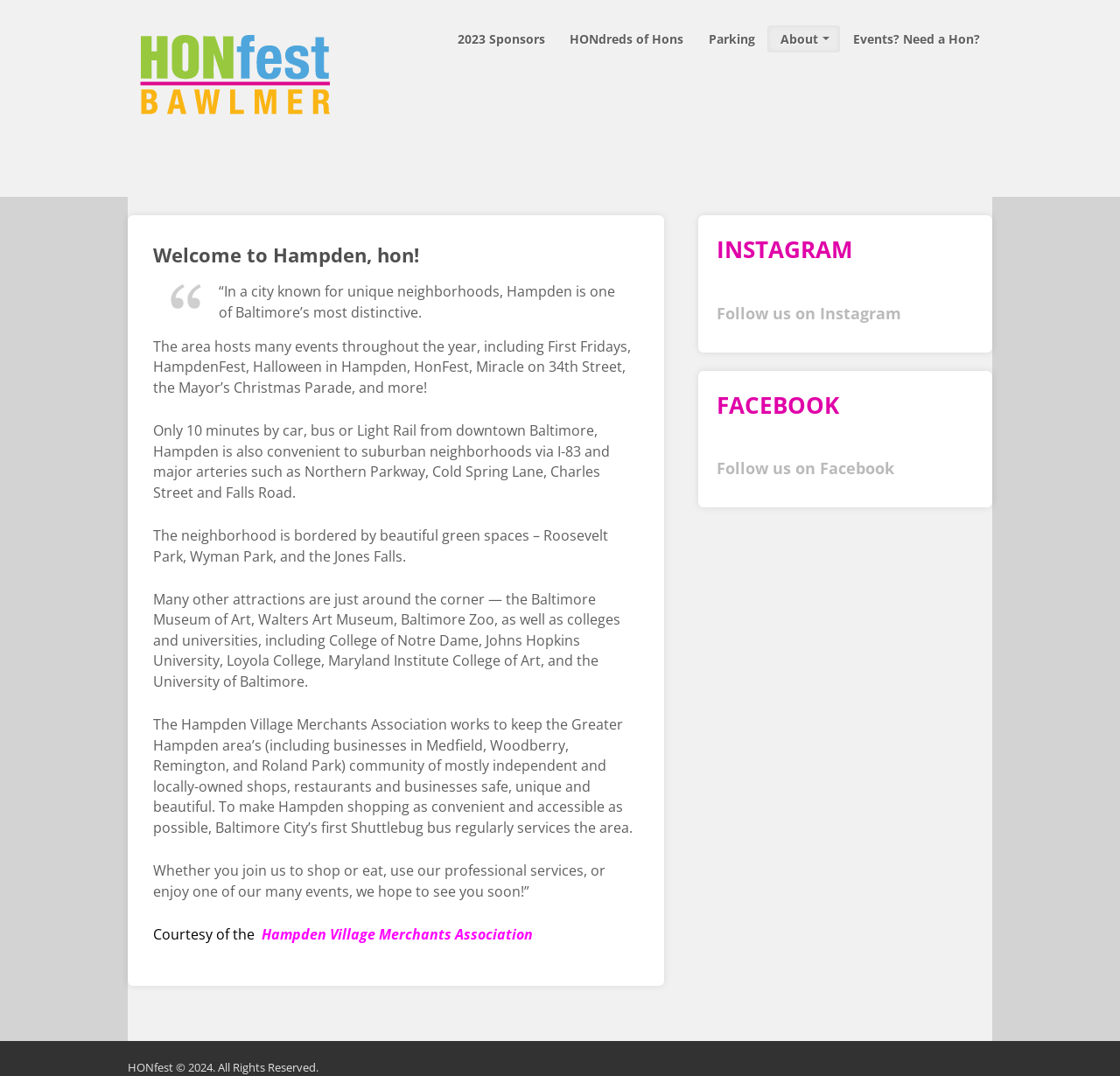Please specify the bounding box coordinates of the clickable region to carry out the following instruction: "Click on HONfest link". The coordinates should be four float numbers between 0 and 1, in the format [left, top, right, bottom].

[0.114, 0.099, 0.309, 0.114]